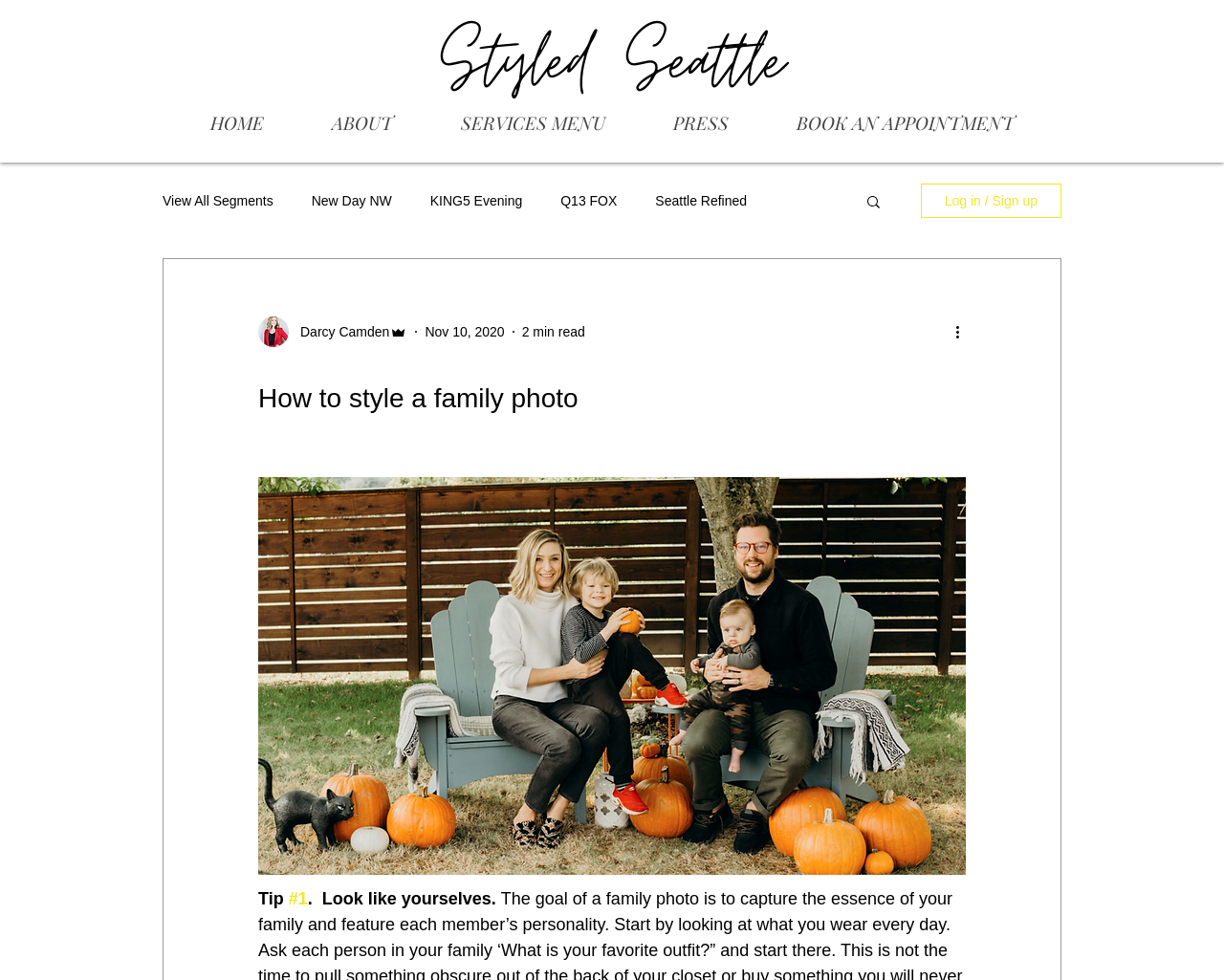Identify the bounding box coordinates of the section that should be clicked to achieve the task described: "Log in or sign up".

[0.752, 0.187, 0.867, 0.222]